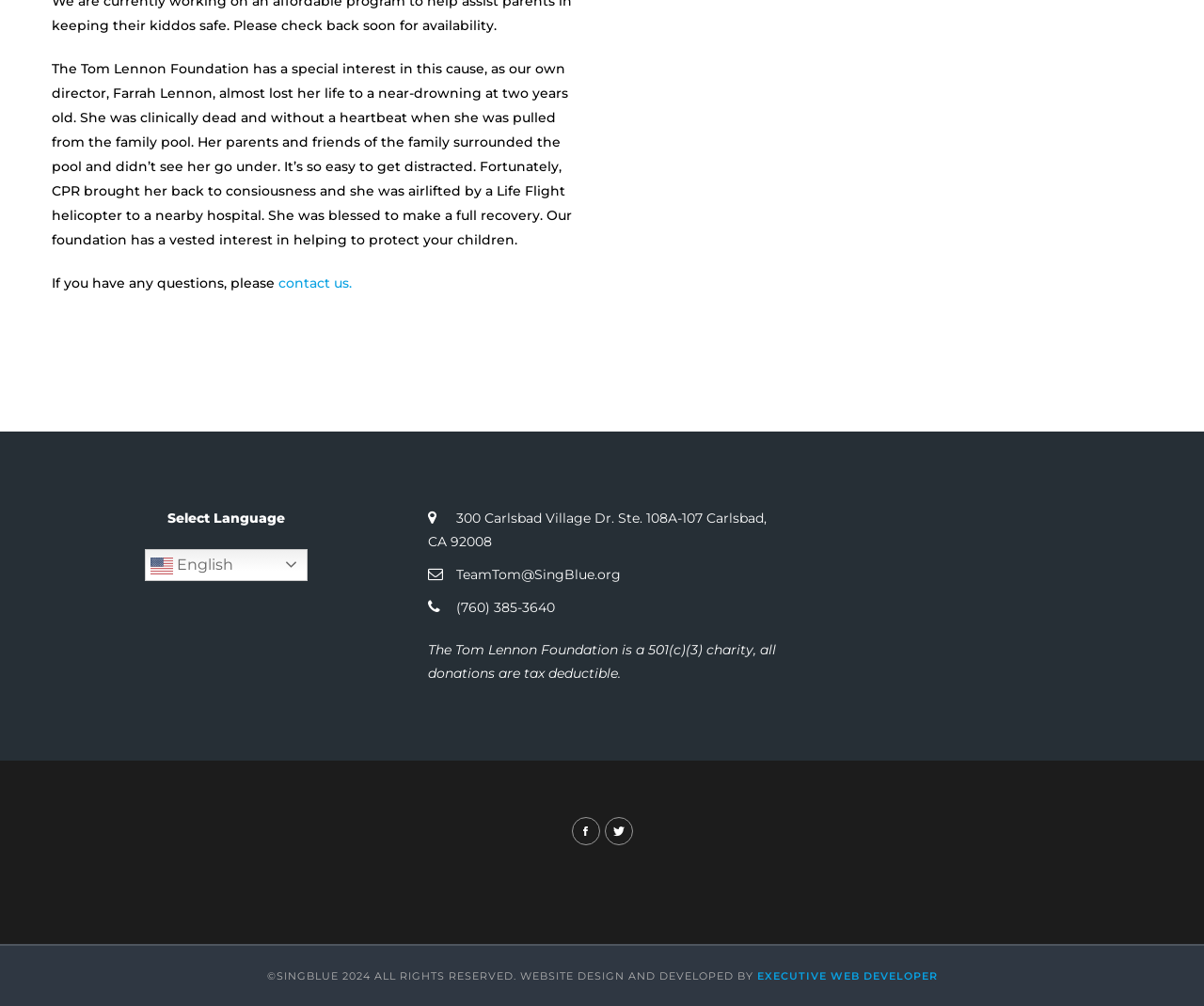What is the address of the Tom Lennon Foundation?
Look at the screenshot and respond with one word or a short phrase.

300 Carlsbad Village Dr. Ste. 108A-107 Carlsbad, CA 92008